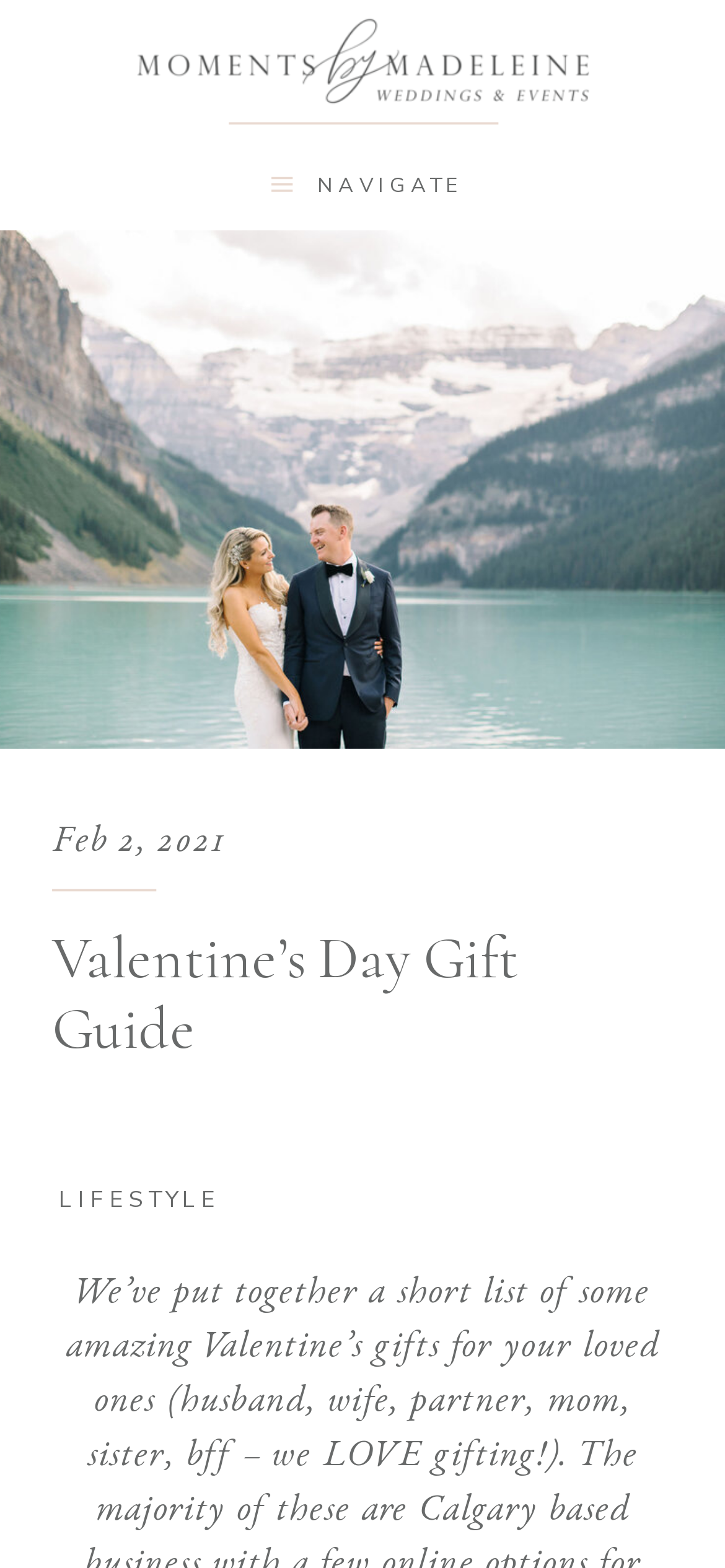Provide the bounding box coordinates of the UI element this sentence describes: "Lifestyle".

[0.081, 0.755, 0.305, 0.775]